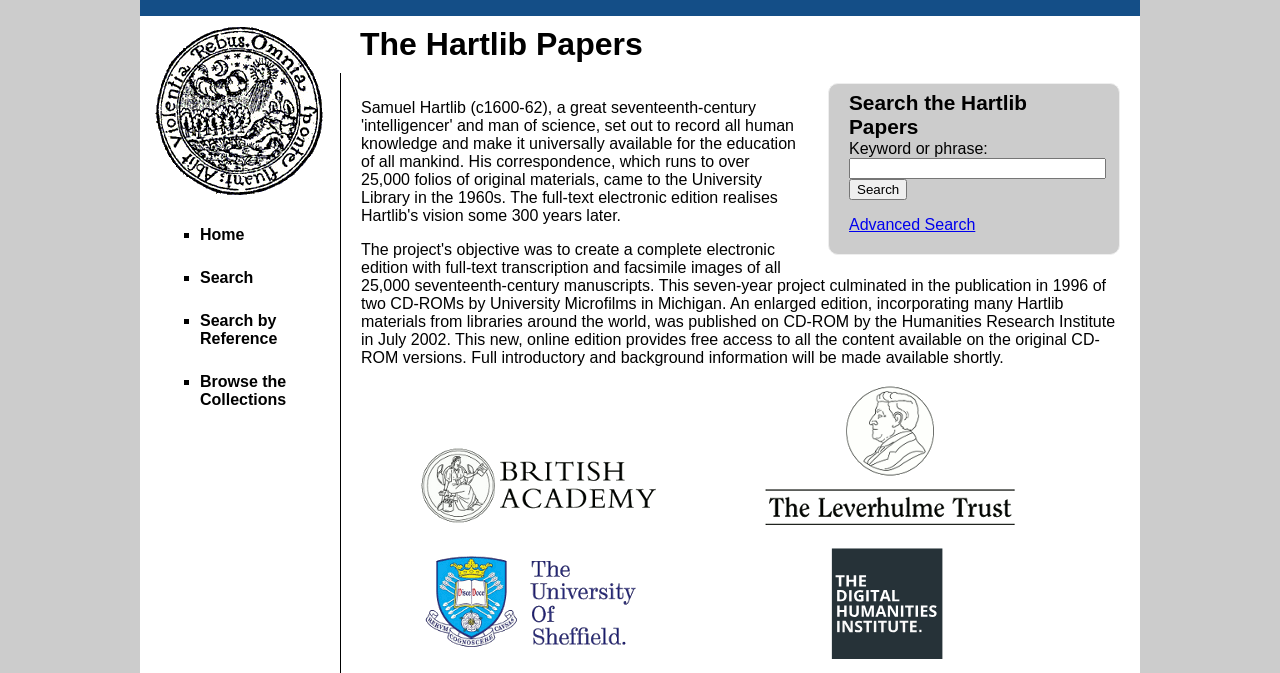Please pinpoint the bounding box coordinates for the region I should click to adhere to this instruction: "Click the Advanced Search link".

[0.663, 0.321, 0.762, 0.346]